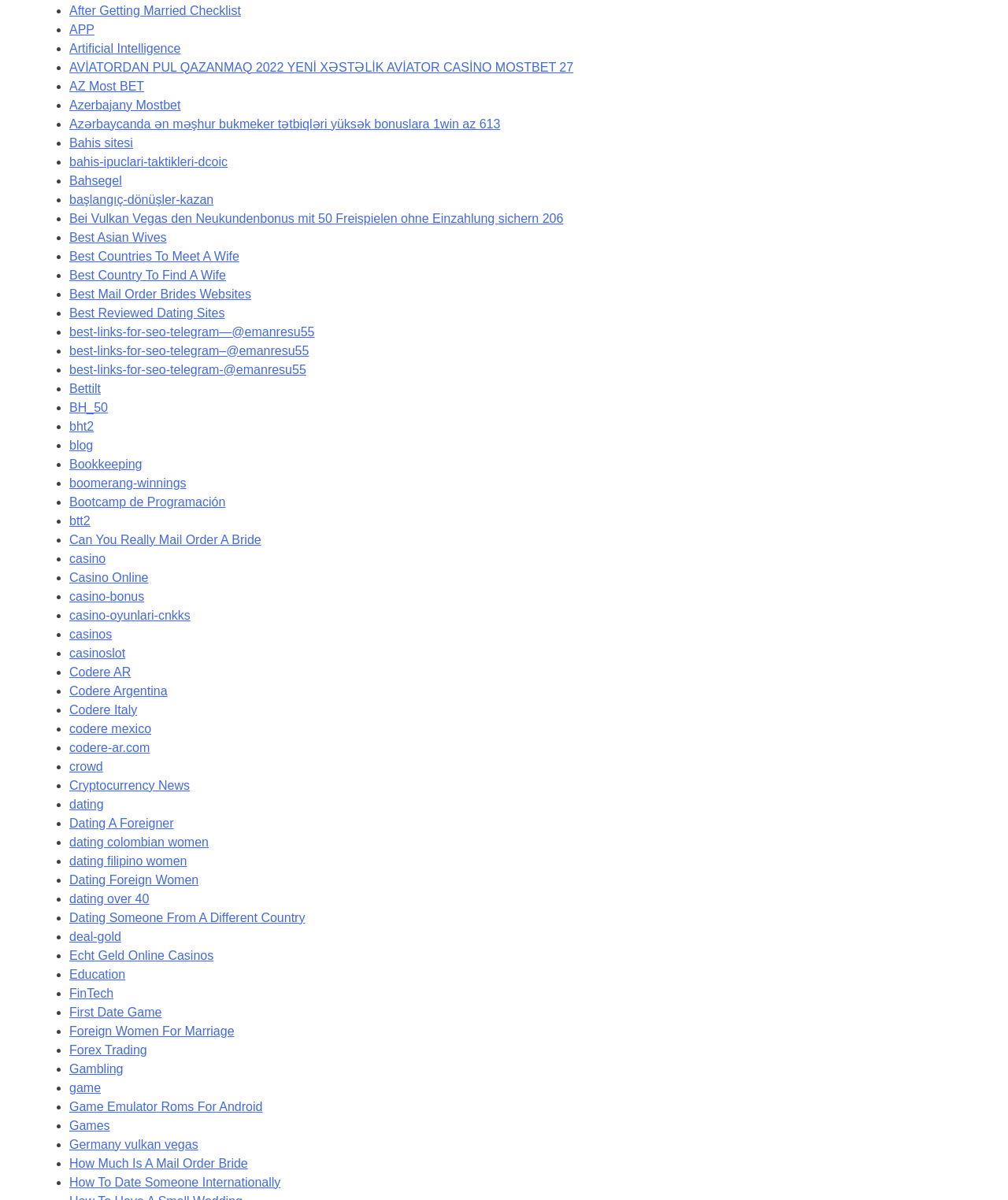Please determine the bounding box coordinates for the element with the description: "dating".

[0.069, 0.664, 0.103, 0.676]